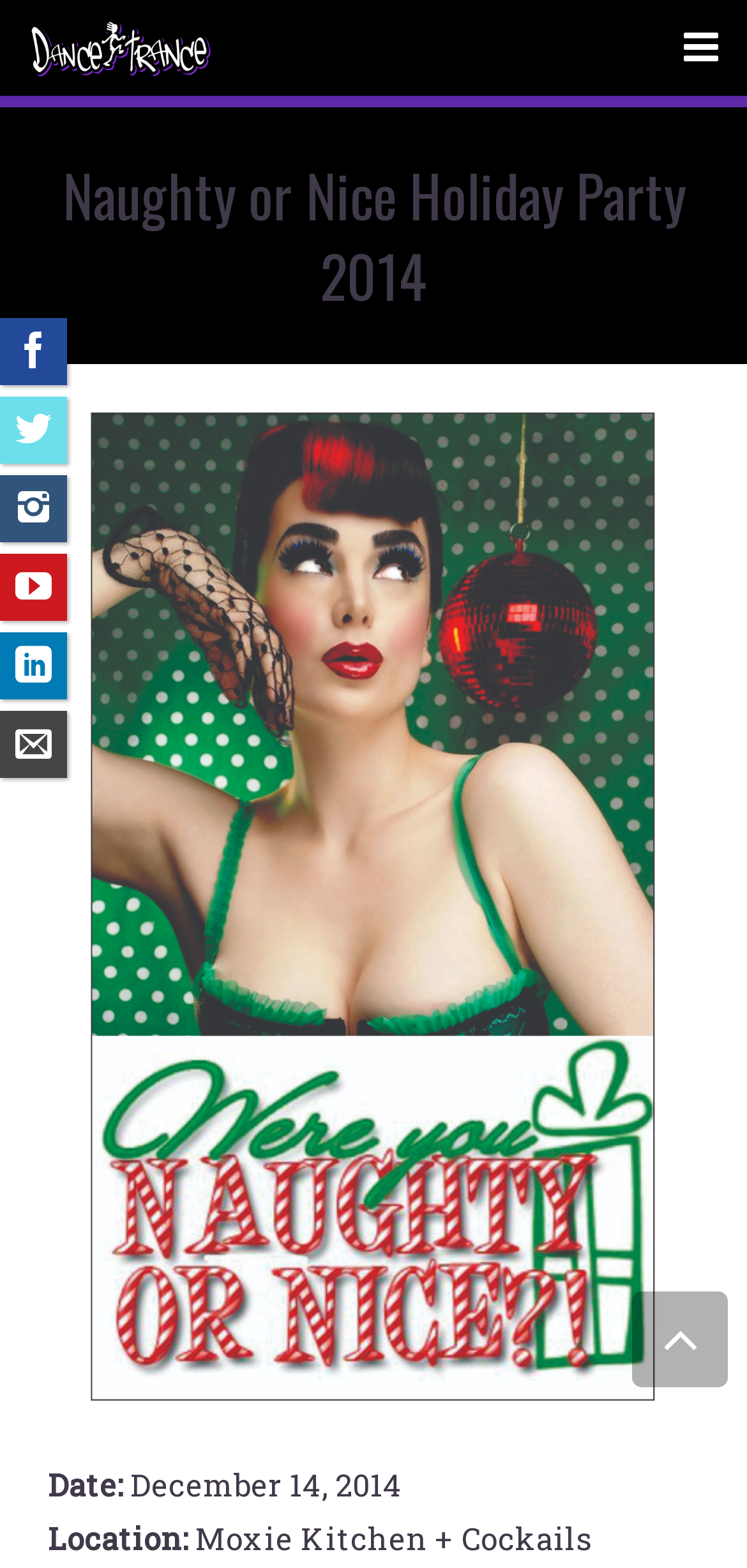Determine the bounding box coordinates of the area to click in order to meet this instruction: "Go to the CONTACT page".

[0.013, 0.455, 0.987, 0.511]